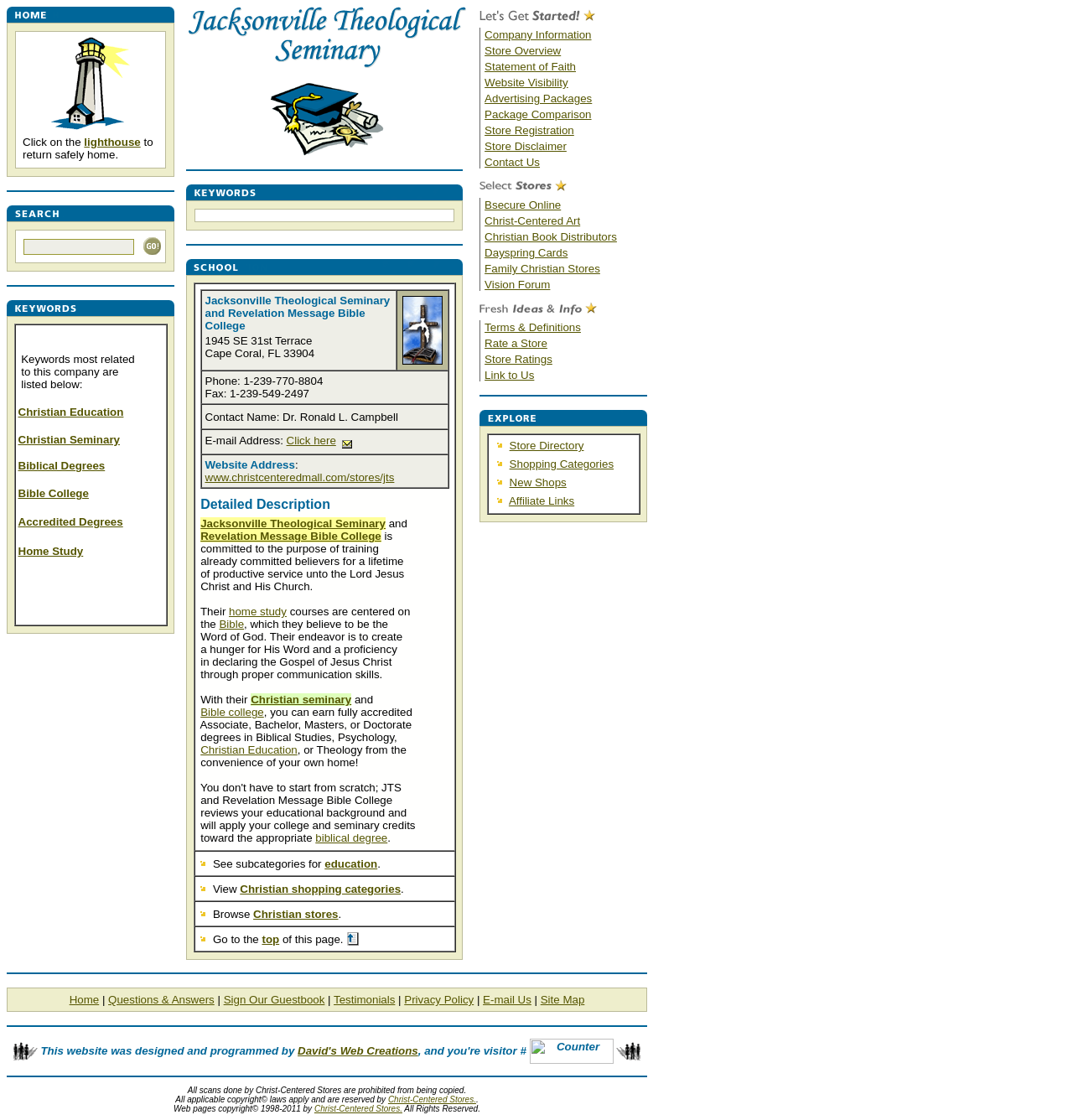What is the purpose of this website?
Using the image as a reference, give a one-word or short phrase answer.

Christian education